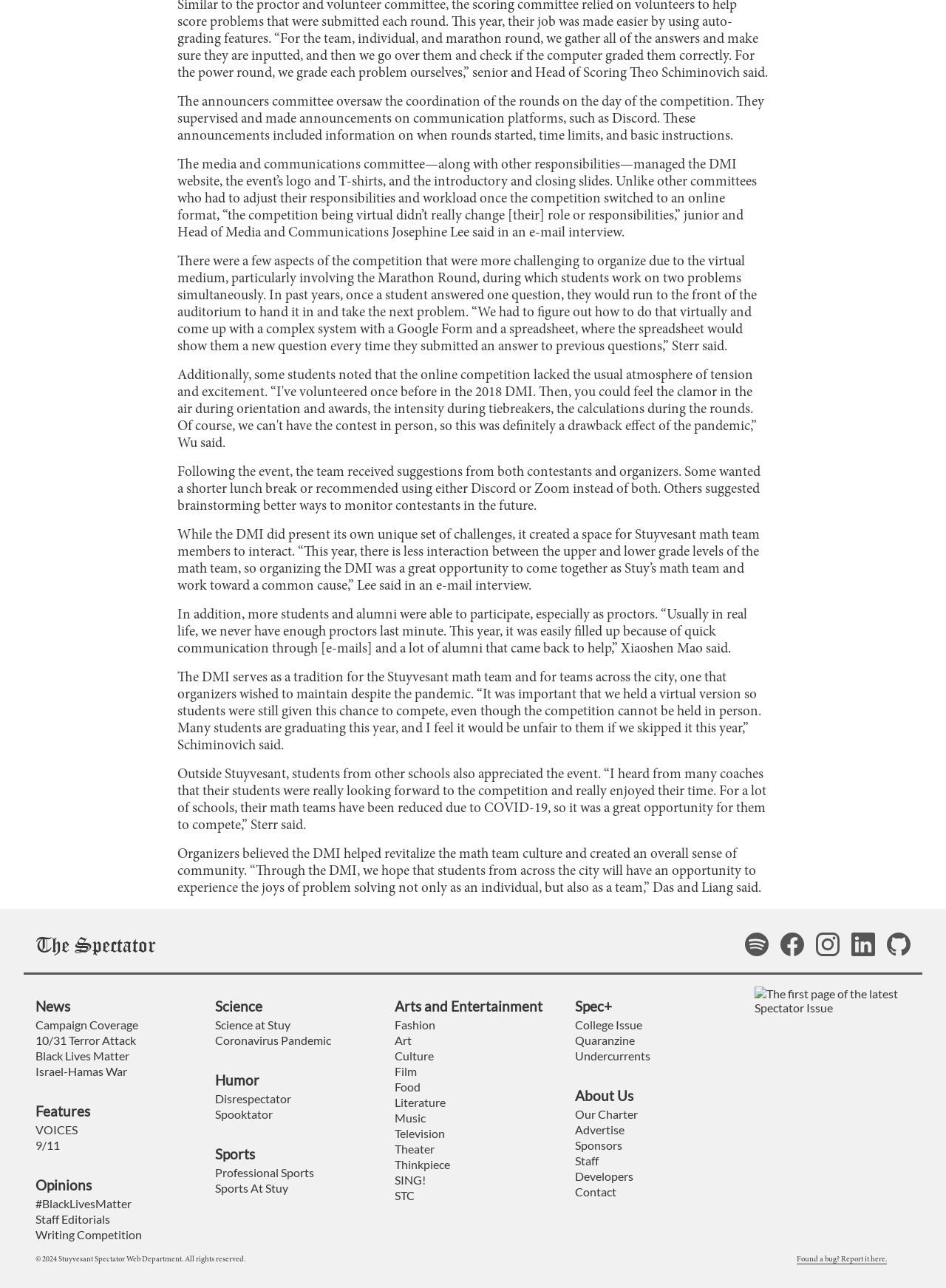Determine the bounding box coordinates of the area to click in order to meet this instruction: "Visit 'The Building' page".

None